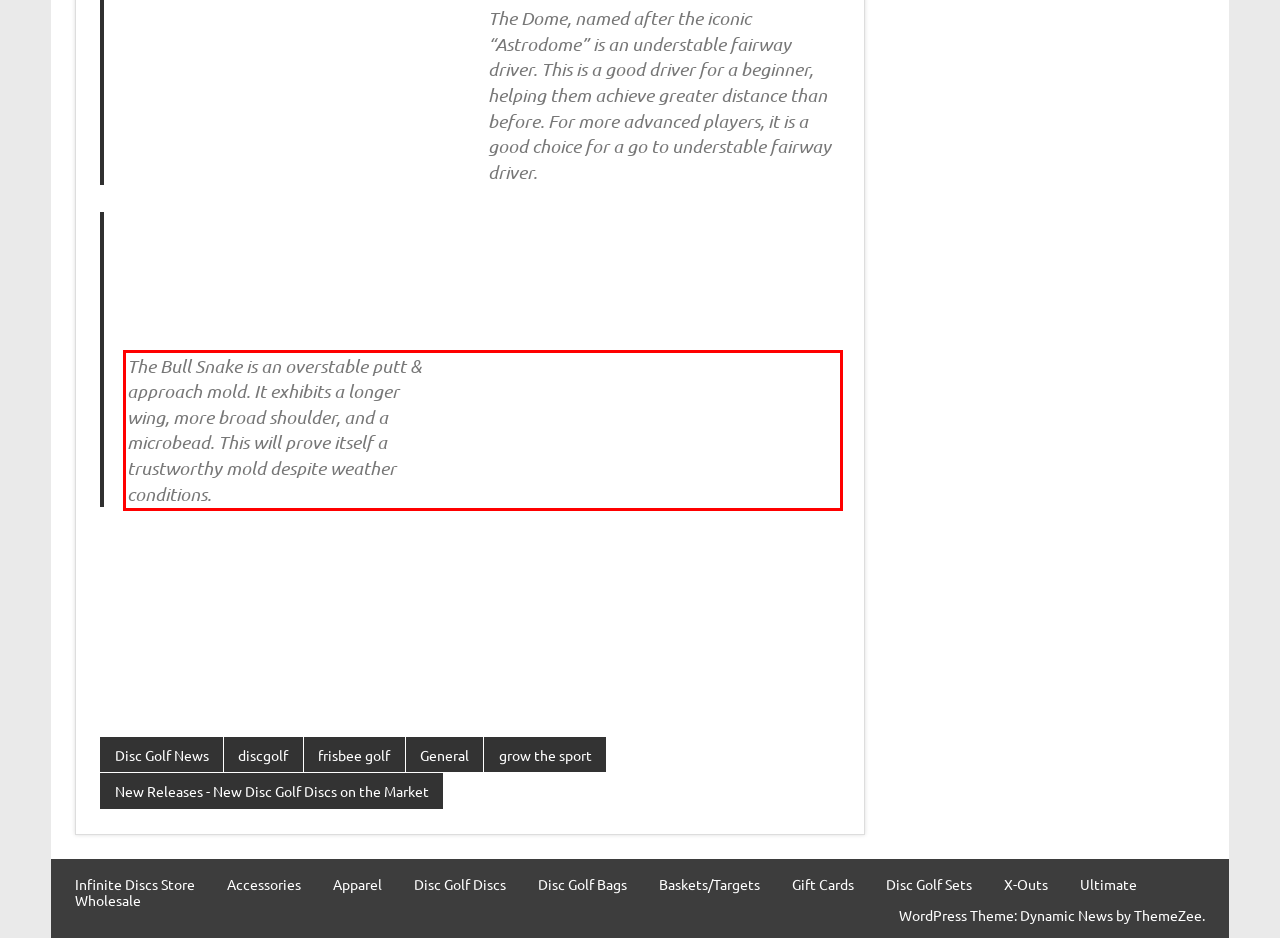Given a webpage screenshot, identify the text inside the red bounding box using OCR and extract it.

The Bull Snake is an overstable putt & approach mold. It exhibits a longer wing, more broad shoulder, and a microbead. This will prove itself a trustworthy mold despite weather conditions.